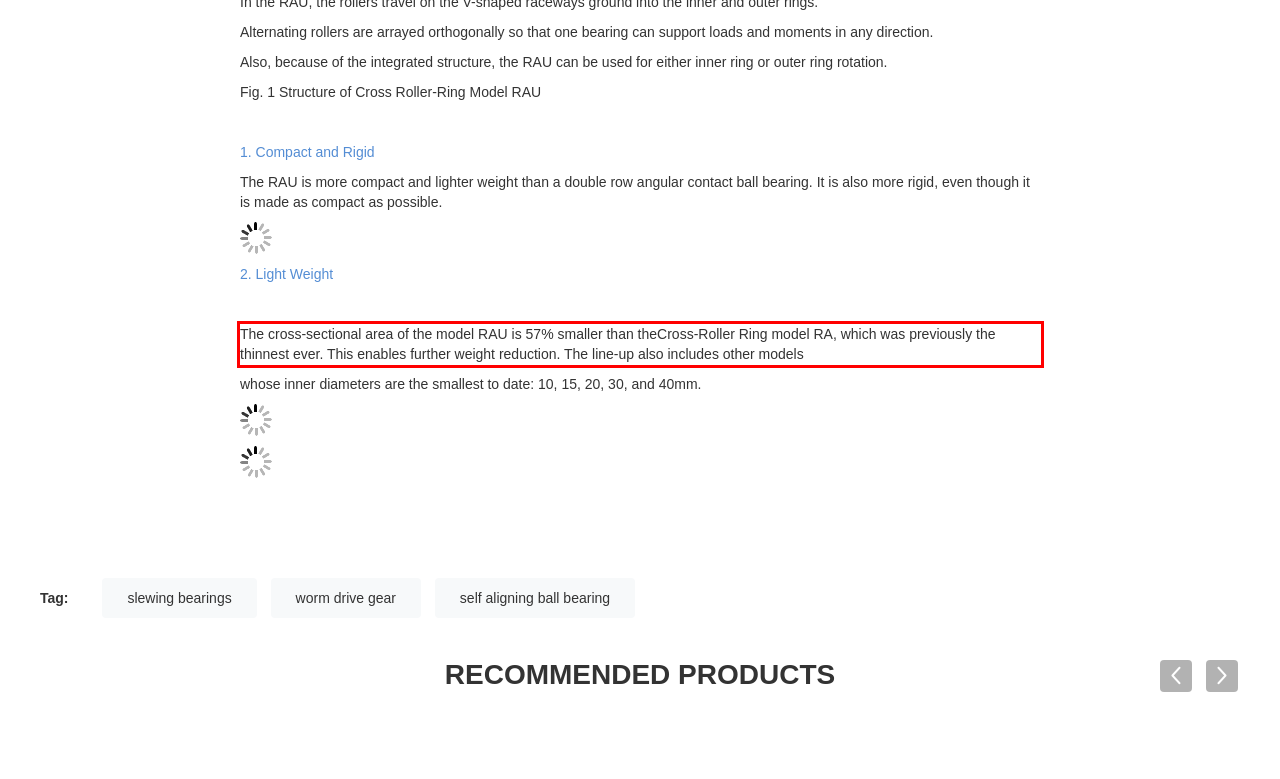Perform OCR on the text inside the red-bordered box in the provided screenshot and output the content.

The cross-sectional area of the model RAU is 57% smaller than theCross-Roller Ring model RA, which was previously the thinnest ever. This enables further weight reduction. The line-up also includes other models